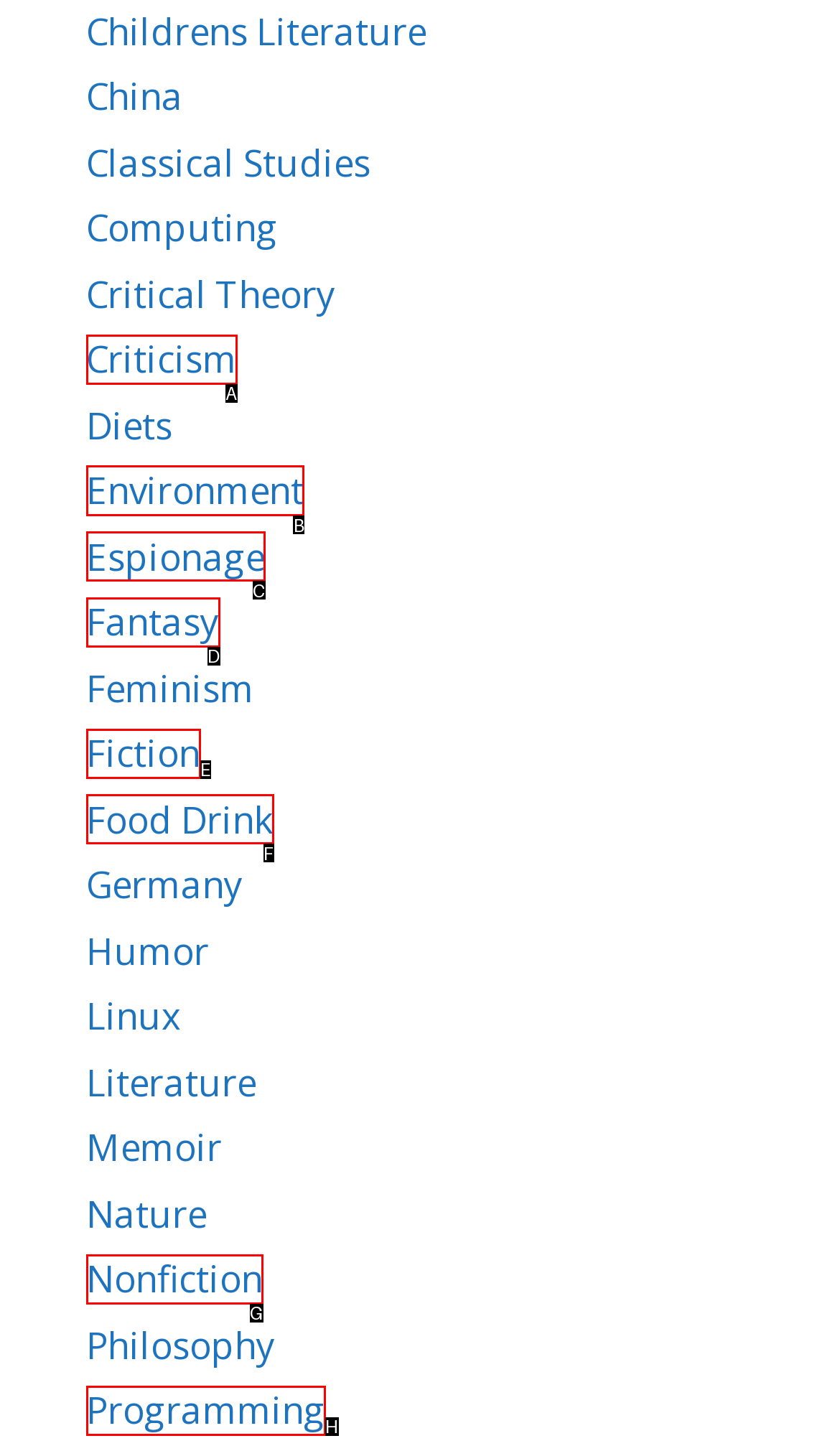Specify the letter of the UI element that should be clicked to achieve the following: Learn about Environment
Provide the corresponding letter from the choices given.

B